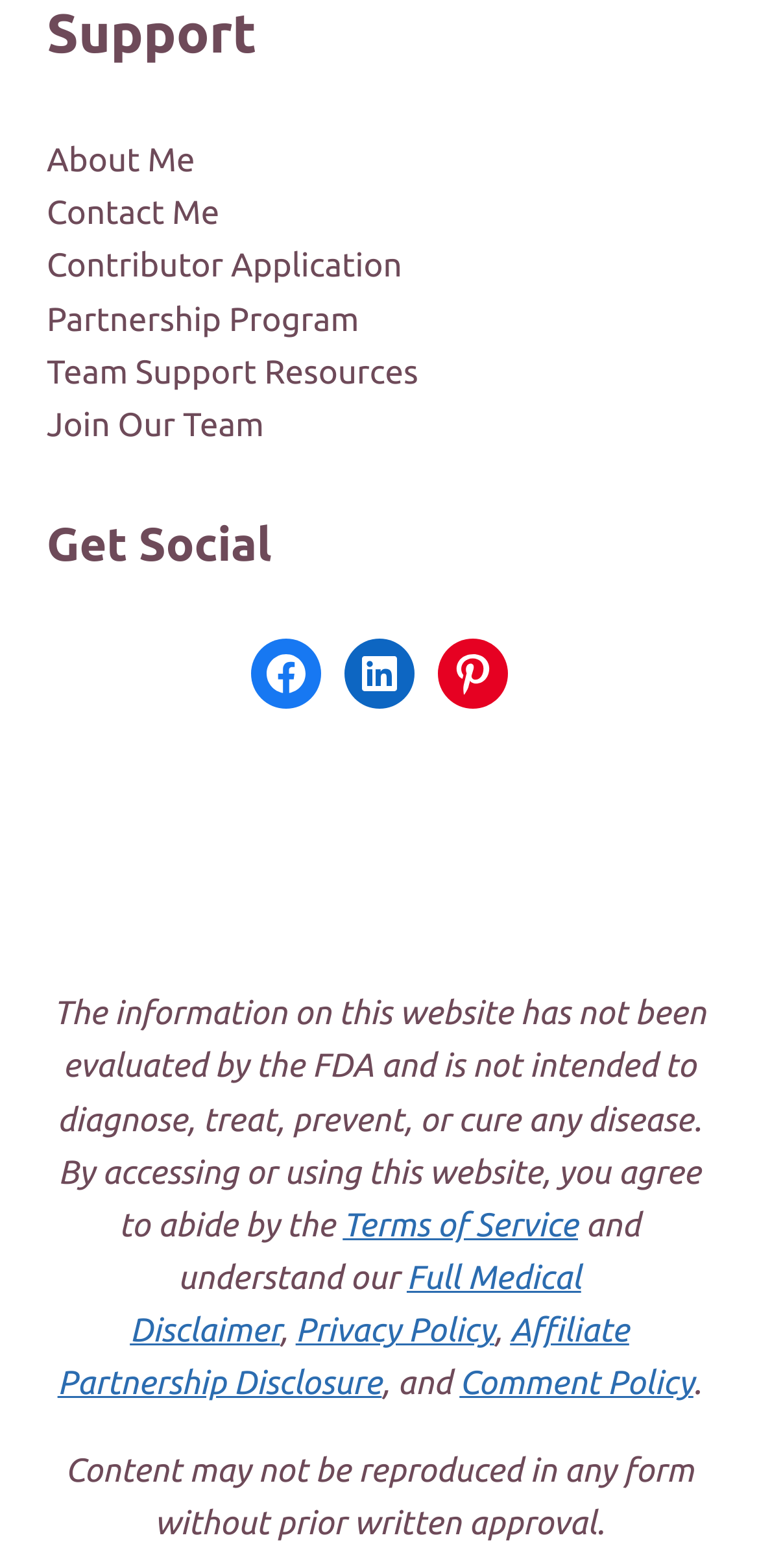Please identify the bounding box coordinates of the element's region that should be clicked to execute the following instruction: "Click on About Me". The bounding box coordinates must be four float numbers between 0 and 1, i.e., [left, top, right, bottom].

[0.062, 0.091, 0.257, 0.114]